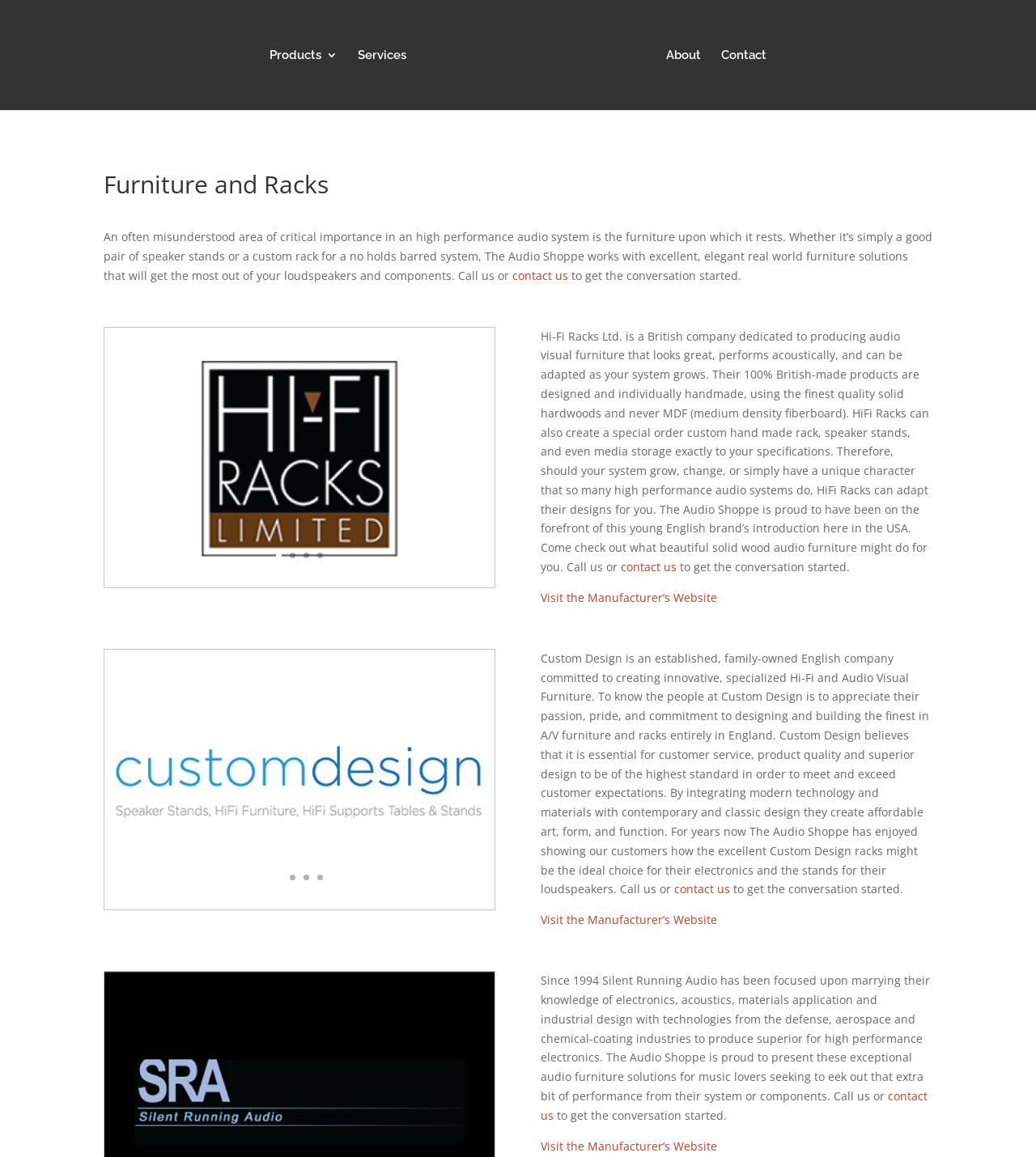Using the details in the image, give a detailed response to the question below:
What is the common theme among the manufacturers featured on this webpage?

After examining the webpage content, I found that all three manufacturers featured - Hi-Fi Racks Ltd., Custom Design, and Silent Running Audio - have a British origin, indicating a common theme among them.